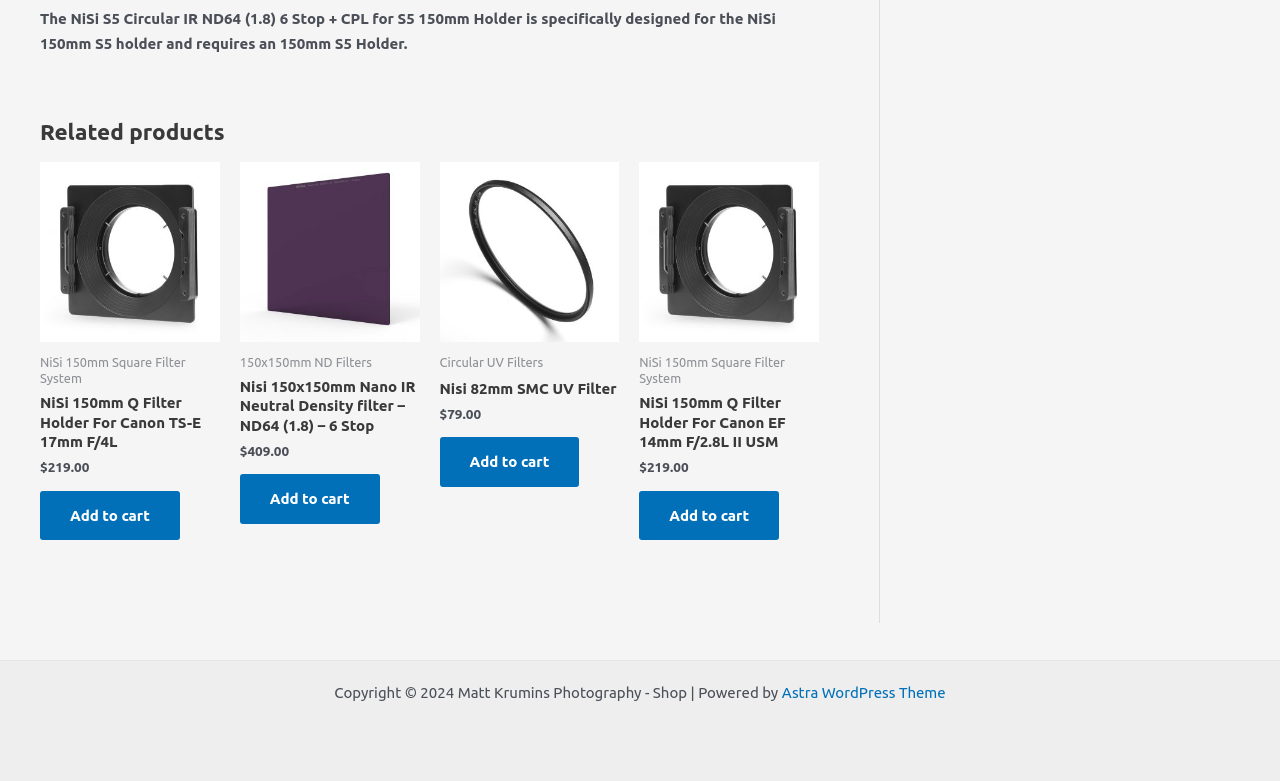Identify the bounding box coordinates of the section that should be clicked to achieve the task described: "View related products".

[0.031, 0.15, 0.64, 0.187]